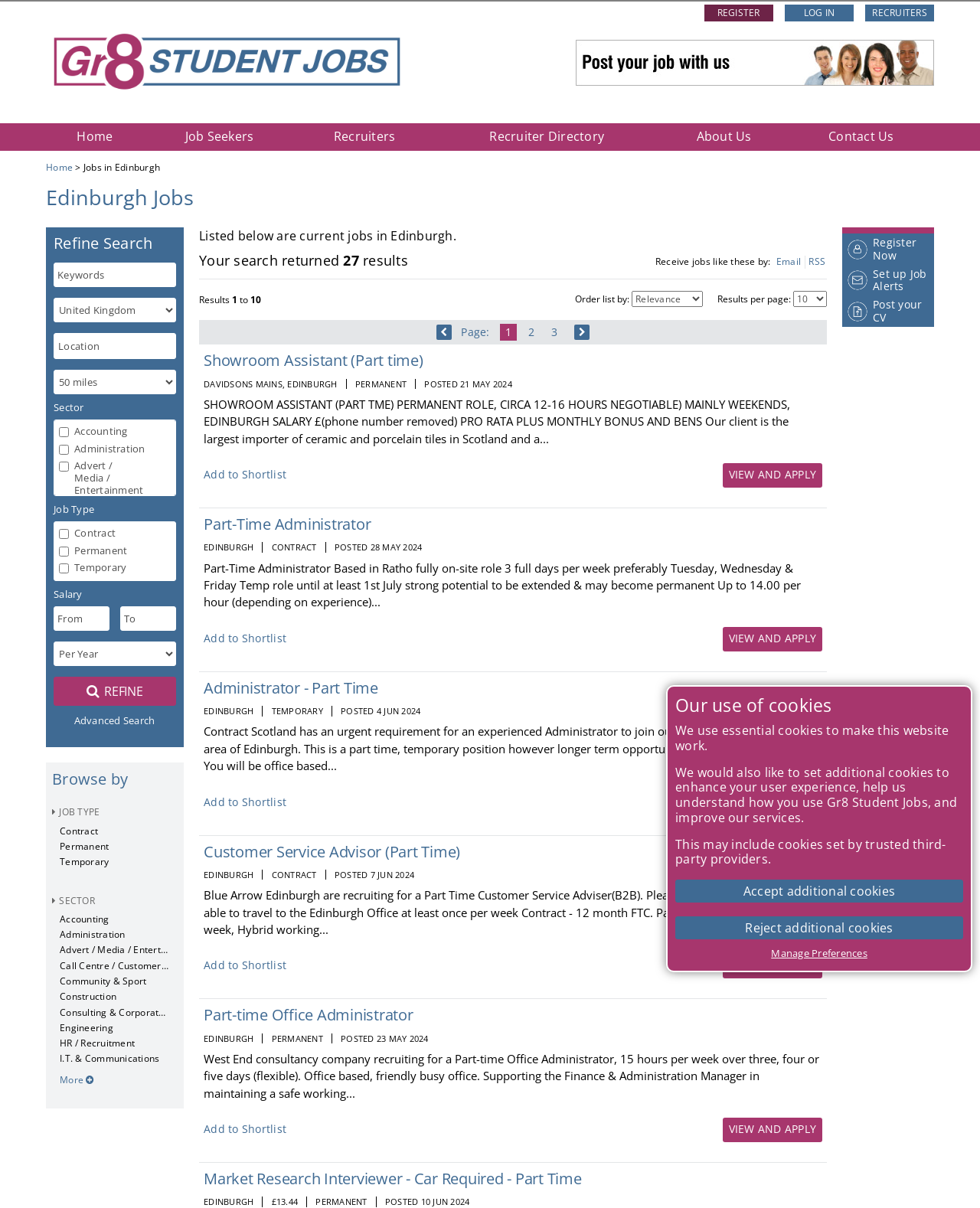Provide a thorough summary of the webpage.

The webpage is a job search platform focused on Edinburgh, with a prominent heading "Edinburgh Jobs" at the top. Below the heading, there is a search bar with various filters, including keywords, country, location, radius, sector, and job type. The filters are organized into a refine search section, allowing users to narrow down their job search. 

Above the search bar, there is a navigation menu with links to "Home", "Job Seekers", "Recruiters", "Recruiter Directory", "About Us", and "Contact Us". Additionally, there are buttons to "REGISTER", "LOG IN", and "RECRUITERS" at the top right corner of the page.

On the top left corner, there is a logo of "Gr8 Student Jobs" with a link to the homepage. Next to the logo, there is a section with links to "Post Your Job With Us" and other navigation options.

Below the search bar, there are two sections: "Browse by" and "Job Type". The "Browse by" section has links to browse jobs by sector, and the "Job Type" section has links to browse jobs by type, such as contract, permanent, and temporary.

At the bottom of the page, there is a section with information about the use of cookies on the website, including options to accept or reject additional cookies and manage preferences.

Throughout the page, there are various images and icons, including a search icon and a refine button.